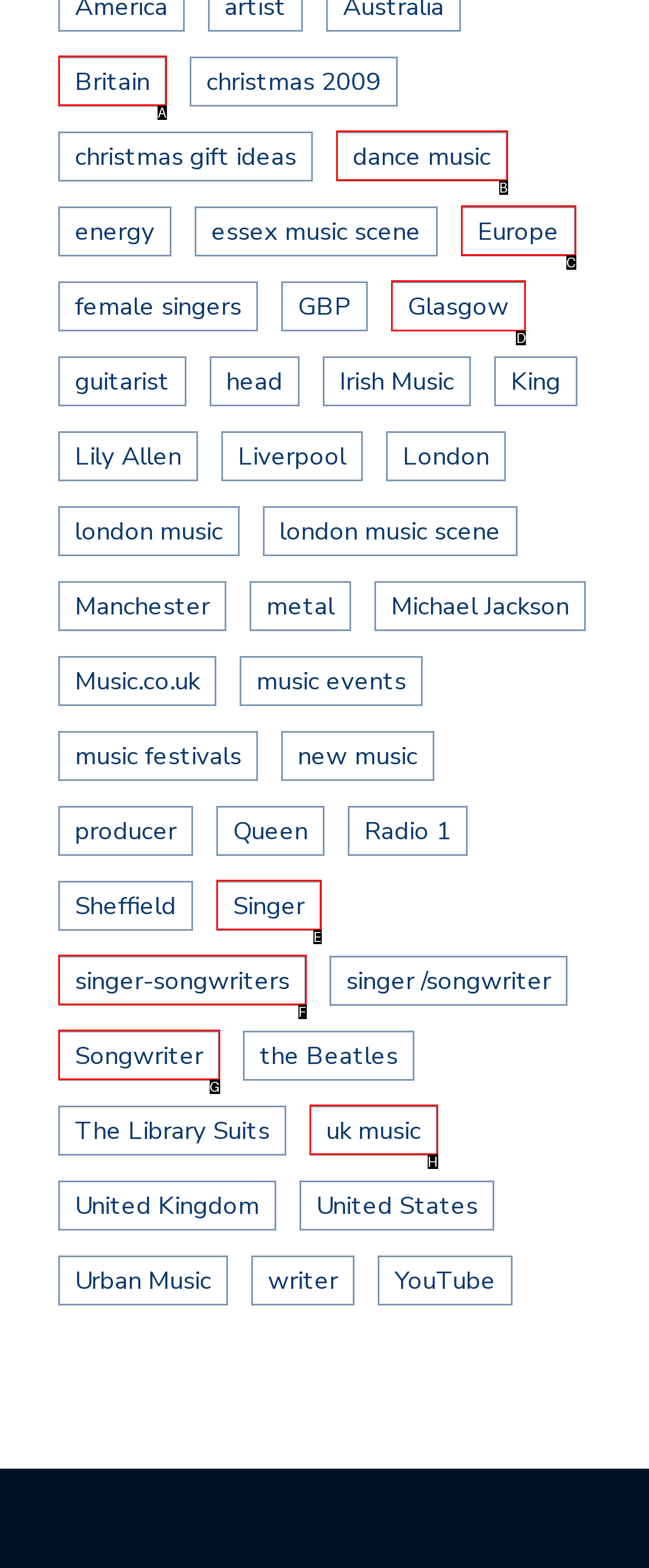Find the correct option to complete this instruction: Explore the music scene in Glasgow. Reply with the corresponding letter.

D